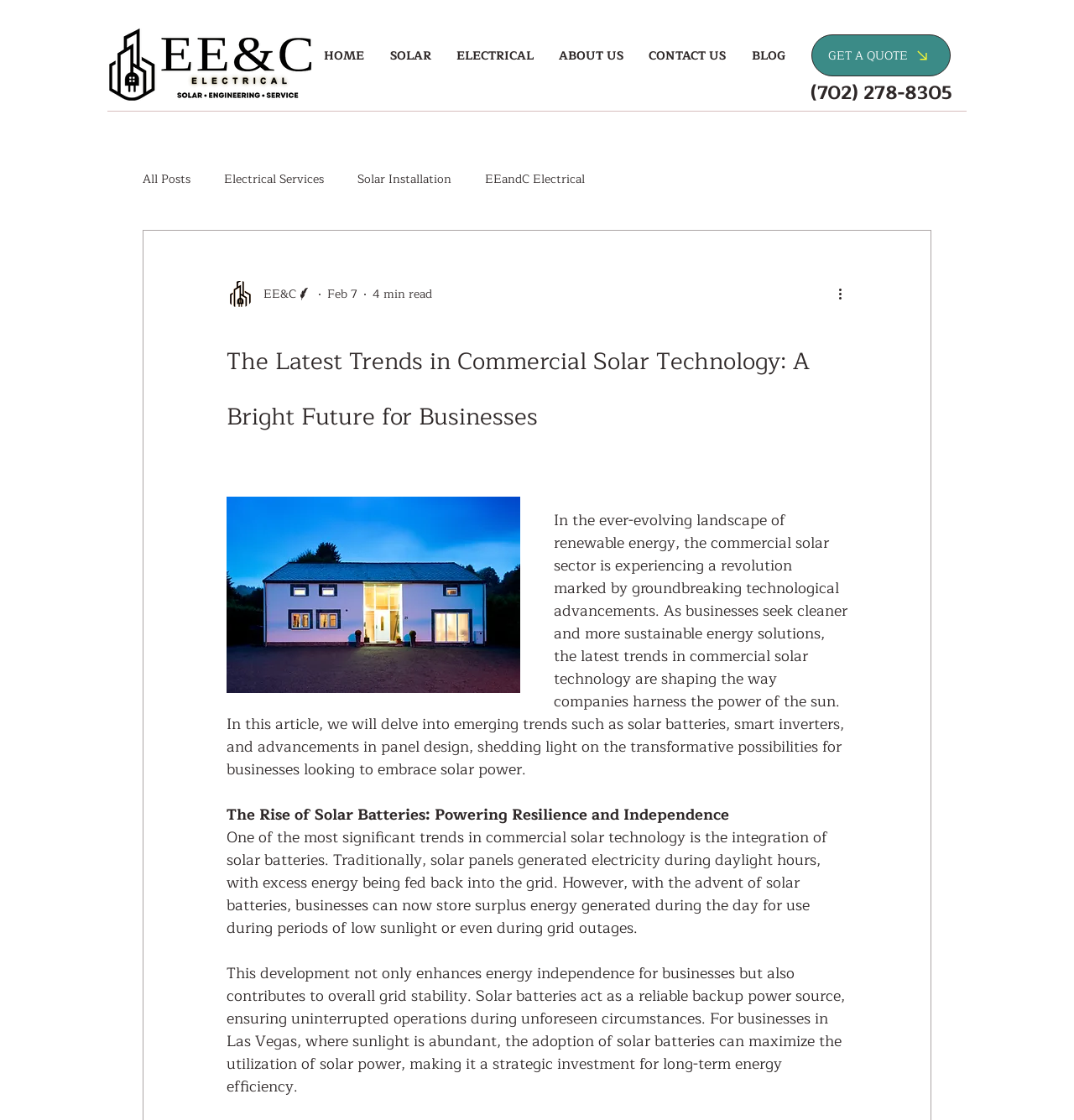Please find the bounding box coordinates of the element that must be clicked to perform the given instruction: "Click the 'GET A QUOTE' link". The coordinates should be four float numbers from 0 to 1, i.e., [left, top, right, bottom].

[0.756, 0.031, 0.885, 0.068]